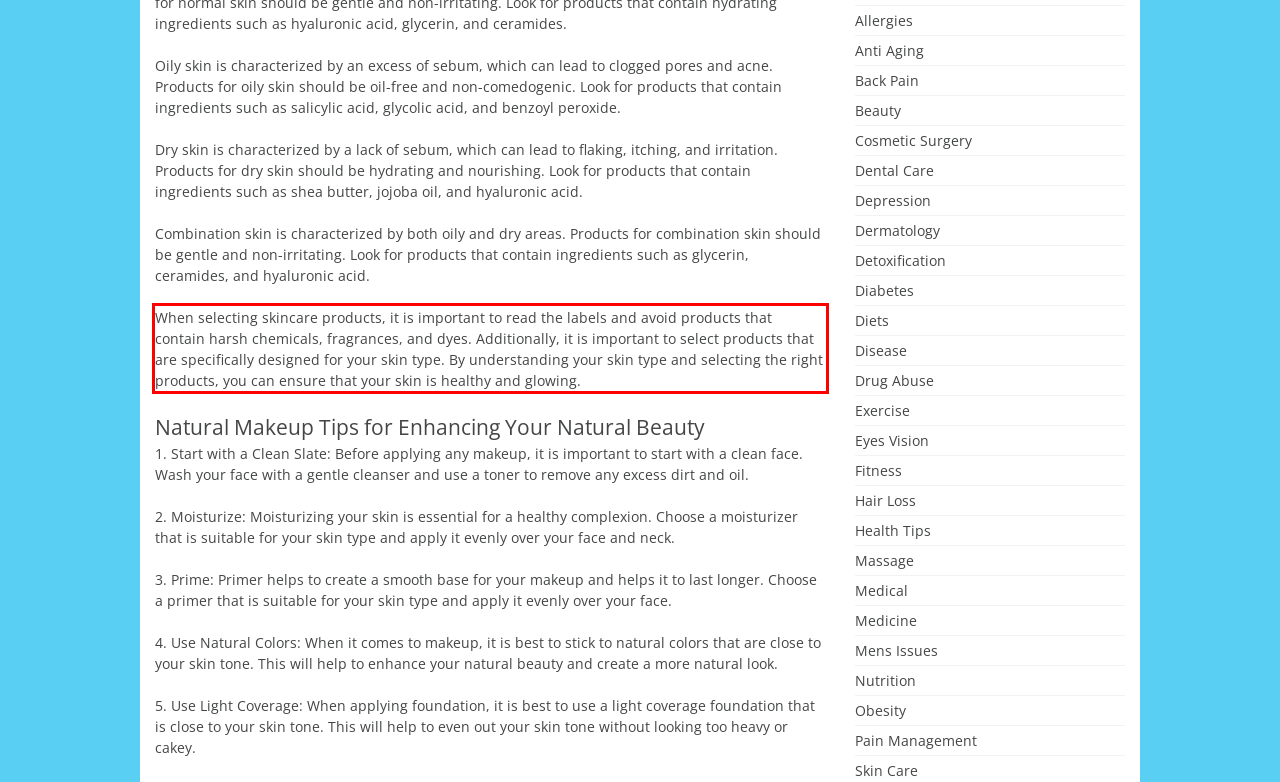Analyze the webpage screenshot and use OCR to recognize the text content in the red bounding box.

When selecting skincare products, it is important to read the labels and avoid products that contain harsh chemicals, fragrances, and dyes. Additionally, it is important to select products that are specifically designed for your skin type. By understanding your skin type and selecting the right products, you can ensure that your skin is healthy and glowing.